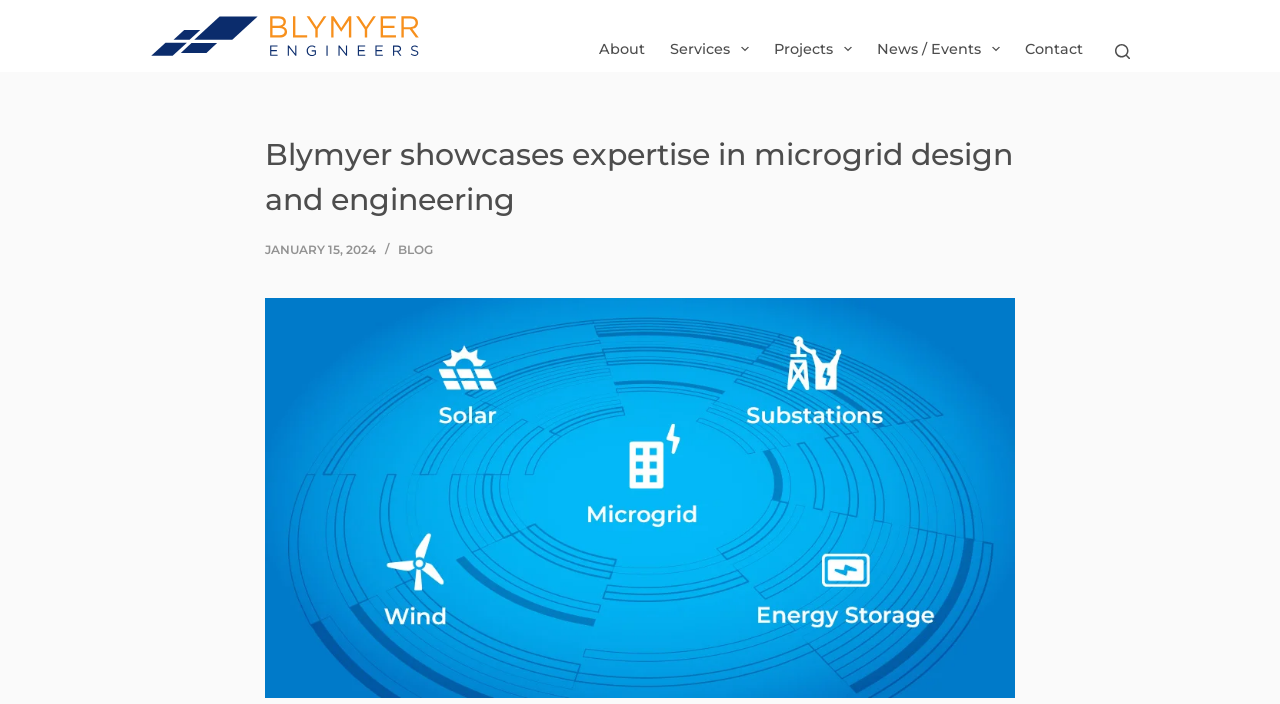What is the purpose of the 'Expand dropdown menu' menu items?
From the image, respond with a single word or phrase.

To expand a dropdown menu